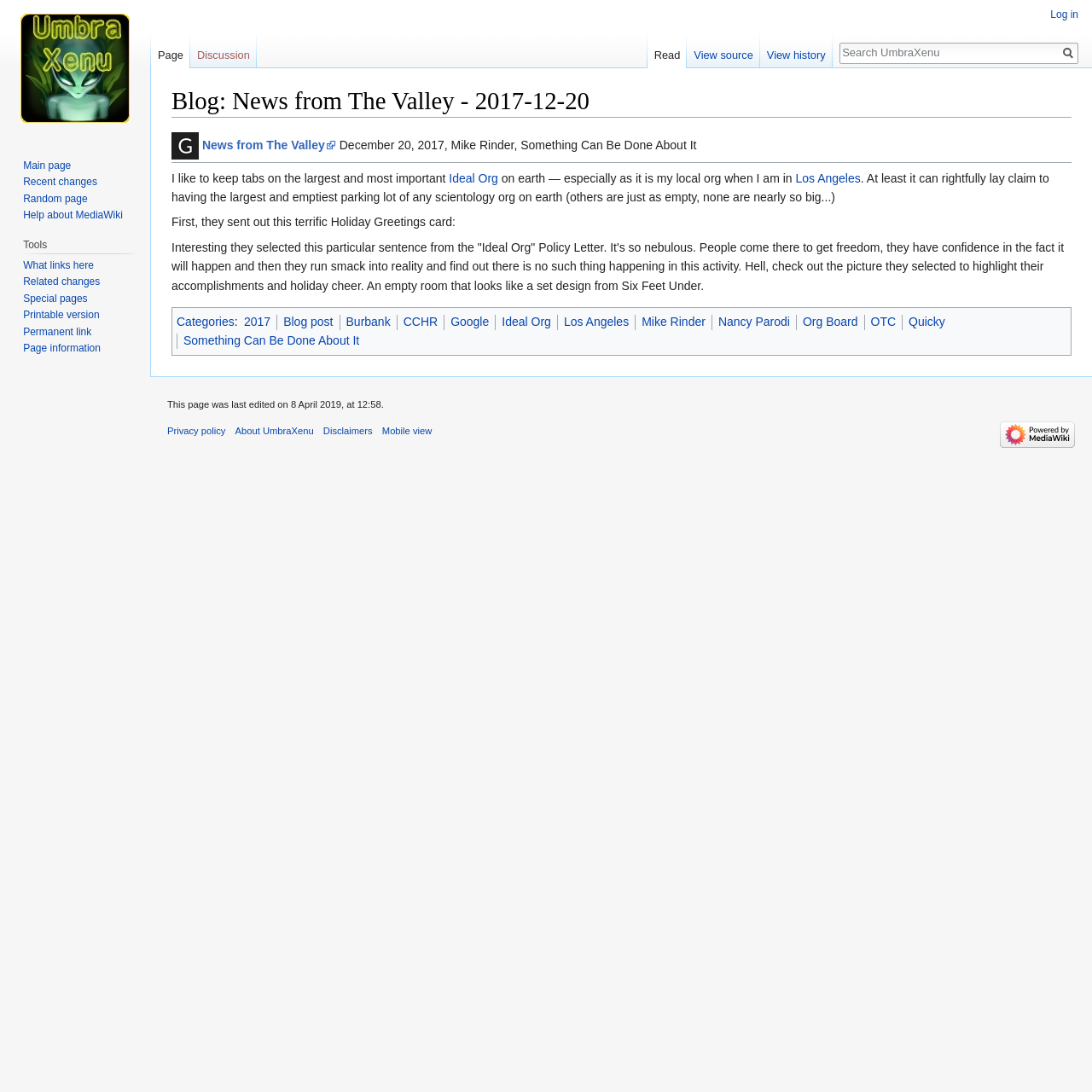Give a detailed account of the webpage.

This webpage appears to be a blog post from "News from The Valley" dated December 20, 2017, written by Mike Rinder. The title of the post is "Something Can Be Done About It." 

At the top of the page, there is a heading with the blog's title and date. Below this, there is a link to "F376.png" which is an image, likely a logo or icon. Next to this image, there are links to "News from The Valley" and the author's name, Mike Rinder. 

The main content of the blog post starts with a sentence about keeping tabs on the largest and most important Ideal Org on earth, which is in Los Angeles. The text then discusses the Ideal Org's parking lot and a Holiday Greetings card they sent out. 

On the right side of the page, there are links to categories, including "2017", "Blog post", "Burbank", and others. 

At the top right corner of the page, there are navigation menus, including "Personal tools", "Namespaces", and "Views". These menus contain links to various pages, such as "Log in", "Page", "Discussion", and "Read". 

There is also a search bar at the top right corner of the page, with a "Go" button next to it. 

At the bottom of the page, there is information about the page, including when it was last edited and links to "Privacy policy", "About UmbraXenu", and "Disclaimers". There is also a link to "Mobile view" and a statement indicating that the page is "Powered by MediaWiki".